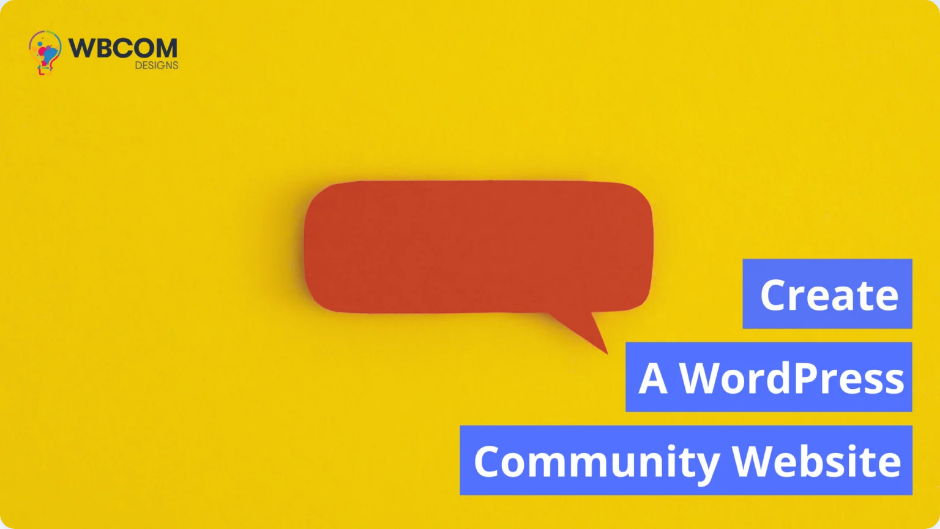Provide a thorough and detailed caption for the image.

The image features an engaging design aimed at promoting the creation of a WordPress community website. Set against a vibrant yellow background, a playful red speech bubble sits prominently in the center, symbolizing communication and community interaction. Inside the bubble, the text is boldly presented in three lines: "Create A WordPress Community Website," which highlights the educational intent of the message. 

At the top left, the logo of WBCOM Designs is displayed, signifying the brand behind this informative content. The overall bright color scheme is eye-catching, and the simplistic yet effective layout draws attention to the call to action, encouraging viewers to consider building their online presence through WordPress. This visual is ideally suited to attract individuals interested in developing community-driven websites.